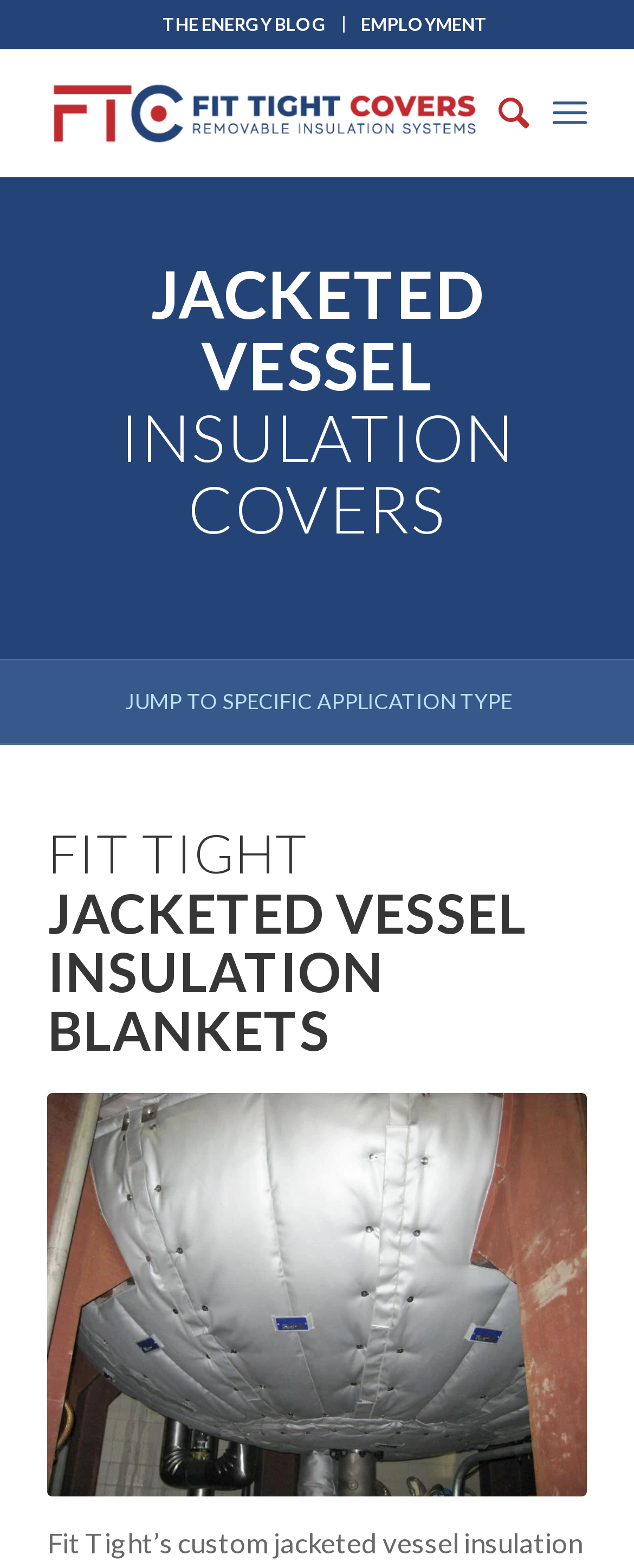How many menu items are in the top navigation bar?
Respond with a short answer, either a single word or a phrase, based on the image.

4